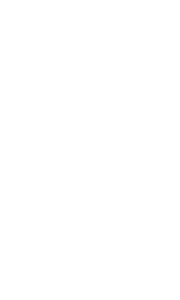What is the design emphasis of the SemyColon Music Player interface?
Please use the image to provide a one-word or short phrase answer.

Visually appealing layout